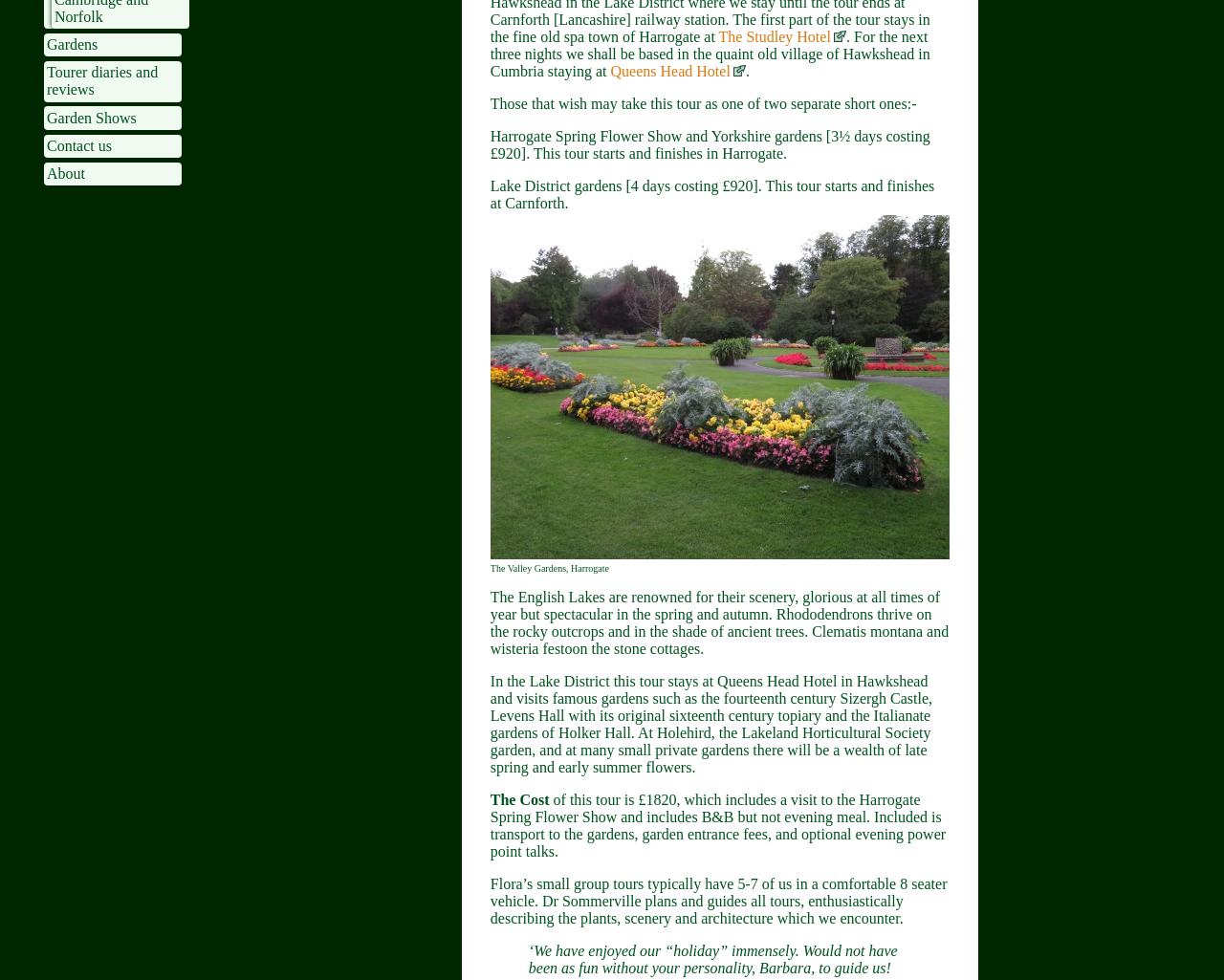Bounding box coordinates are specified in the format (top-left x, top-left y, bottom-right x, bottom-right y). All values are floating point numbers bounded between 0 and 1. Please provide the bounding box coordinate of the region this sentence describes: Garden Shows

[0.036, 0.109, 0.148, 0.132]